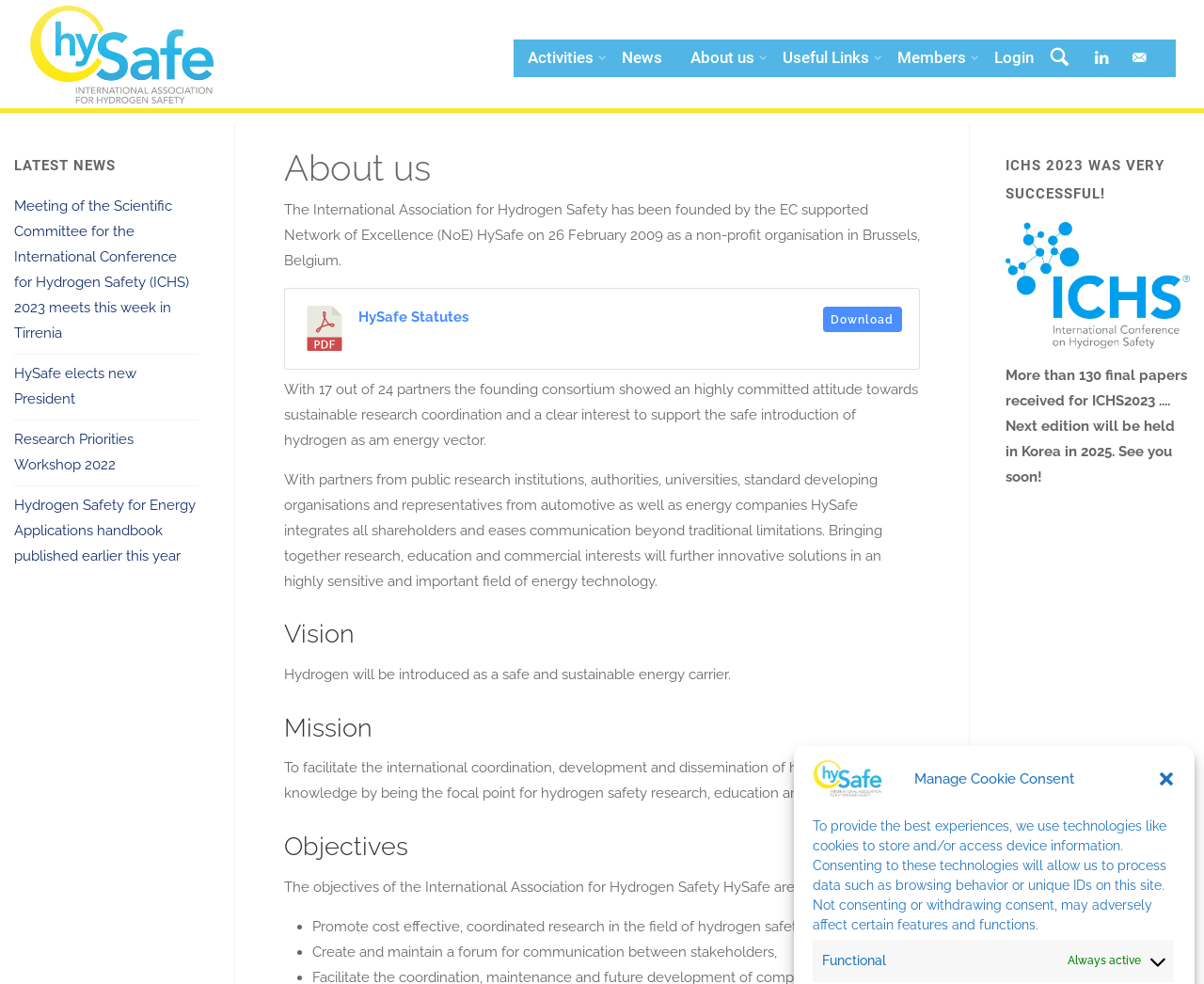Create a detailed narrative describing the layout and content of the webpage.

The webpage is about HySafe, an international association for hydrogen safety. At the top left corner, there is a HySafe logo, which is also a link. Below the logo, there is a navigation menu with links to different sections of the website, including "Activities", "News", "About us", "Useful Links", "Members", "Login", and "Search".

On the right side of the navigation menu, there is a button to close a dialog box. Below the navigation menu, there is a static text describing the use of cookies on the website. Next to the text, there is a details element with a disclosure triangle, which can be expanded to reveal more information.

The main content of the webpage is divided into several sections. The first section has a heading "About us" and describes the history and purpose of HySafe. There is an image of an icon and a link to download the HySafe statutes. The text explains that HySafe was founded in 2009 as a non-profit organization in Brussels, Belgium, and its mission is to facilitate the international coordination, development, and dissemination of hydrogen safety knowledge.

The next section has a heading "Vision" and describes the vision of HySafe, which is to introduce hydrogen as a safe and sustainable energy carrier. The section also describes the mission and objectives of HySafe, including promoting cost-effective research, creating a forum for communication, and more.

Below the "About us" section, there is a section with a heading "LATEST NEWS". This section lists several news articles, including "Meeting of the Scientific Committee for the International Conference for Hydrogen Safety (ICHS) 2023", "HySafe elects new President", and "Research Priorities Workshop 2022". Each news article is a link to more information.

Finally, there is a section with a heading "ICHS 2023 WAS VERY SUCCESSFUL!" which describes the success of the International Conference for Hydrogen Safety (ICHS) 2023. There is a link to more information about ICHS 2023, as well as an image of the conference. The section also mentions that the next edition of the conference will be held in Korea in 2025.